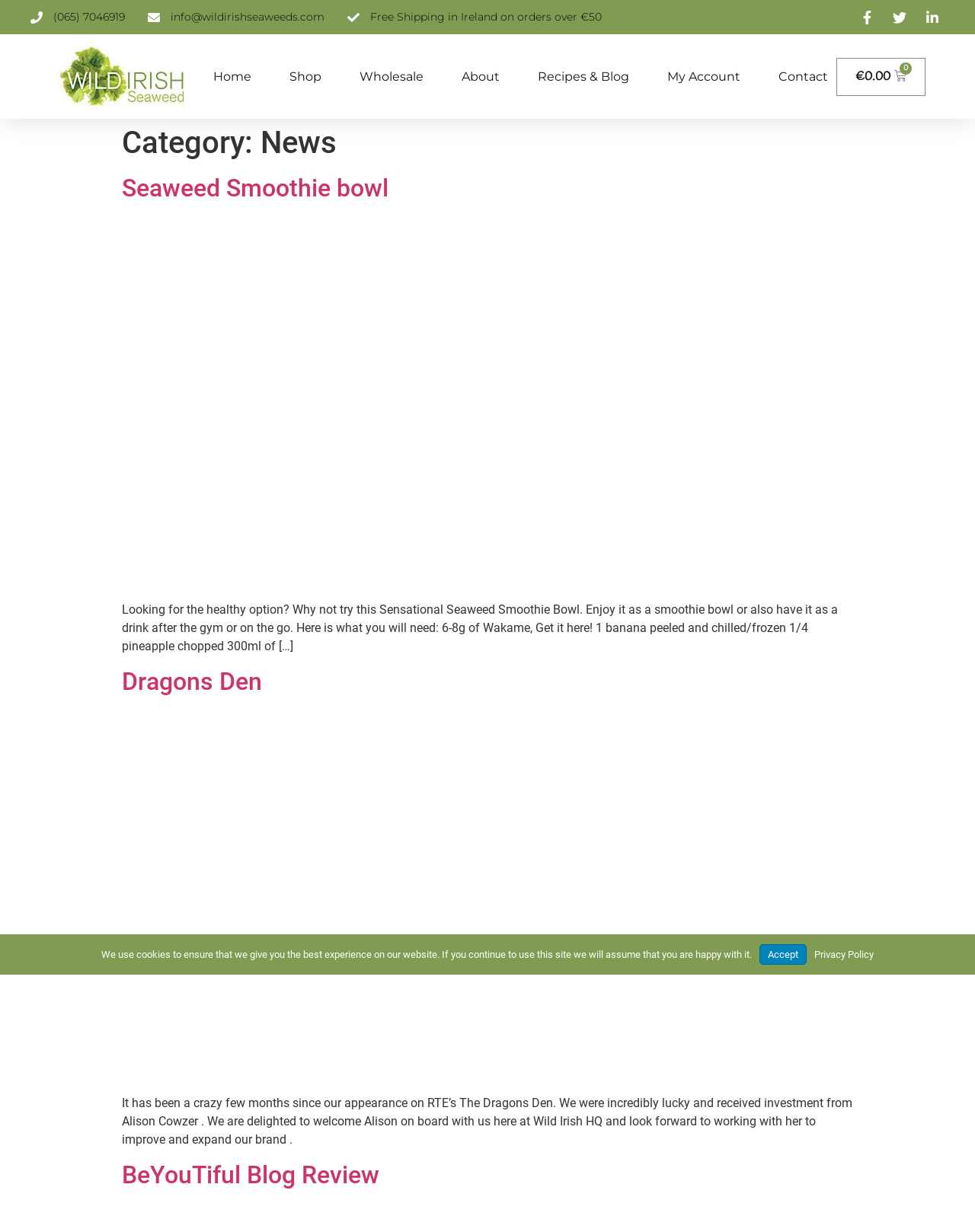Using the information in the image, give a comprehensive answer to the question: 
What is the phone number of Wild Irish Seaweed?

I found the phone number by looking at the top section of the webpage, where the contact information is usually displayed. The phone number is written in plain text as '(065) 7046919'.